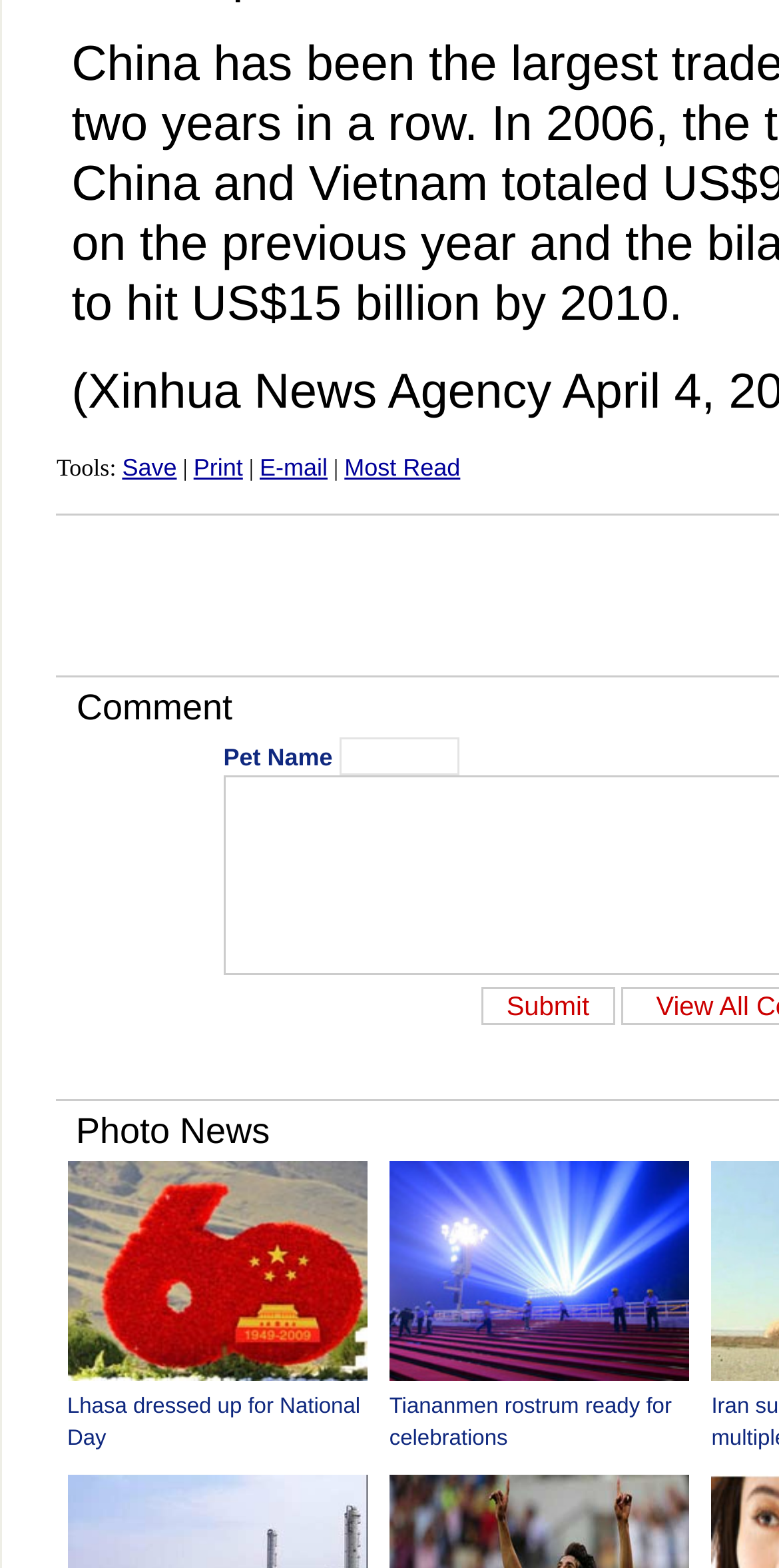What is the 'Print' link used for?
Look at the image and provide a short answer using one word or a phrase.

Print the content